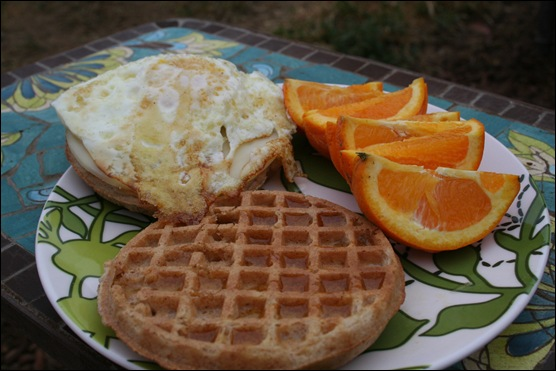Detail every significant feature and component of the image.

The image showcases a delicious breakfast plate arranged beautifully. At the center, a golden-brown, fluffy waffle sits alongside a perfectly fried egg, its sunny yolk gleaming invitingly. Surrounding these key elements are fresh orange slices, vibrant and juicy, adding a burst of color and a hint of citrus to the meal. The plate is adorned with a decorative design featuring green leaves, complementing the natural feel of this hearty meal. The setting appears cozy, with a textured surface underneath, enhancing the homemade charm of this breakfast spread. This visual feast hints at a lovely start to the day, complete with a drizzle of maple syrup that adds an extra touch of sweetness.